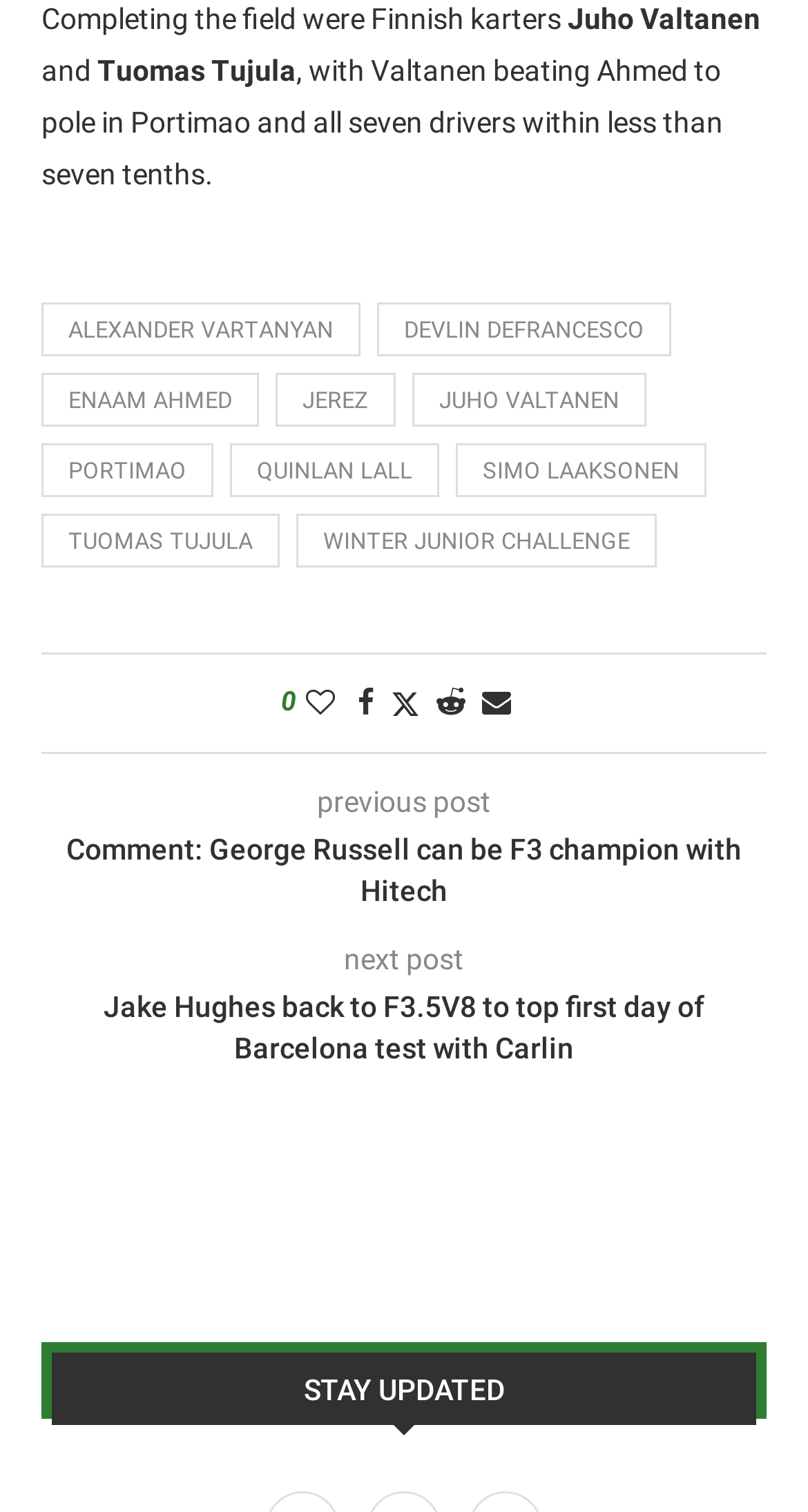Please specify the coordinates of the bounding box for the element that should be clicked to carry out this instruction: "Click on Alexander Vartanyan's profile". The coordinates must be four float numbers between 0 and 1, formatted as [left, top, right, bottom].

[0.051, 0.199, 0.446, 0.235]